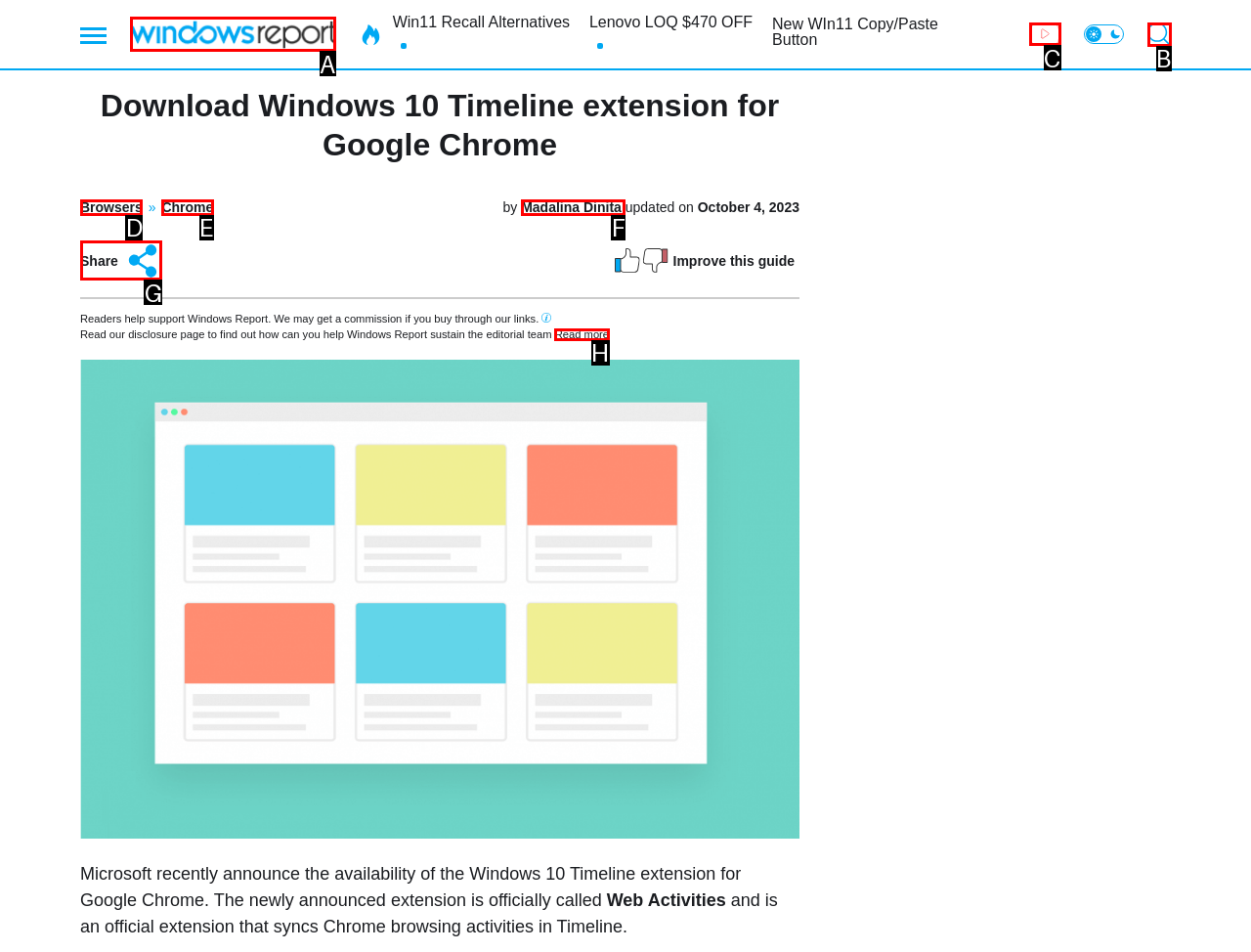Point out the letter of the HTML element you should click on to execute the task: Go to YouTube channel
Reply with the letter from the given options.

C